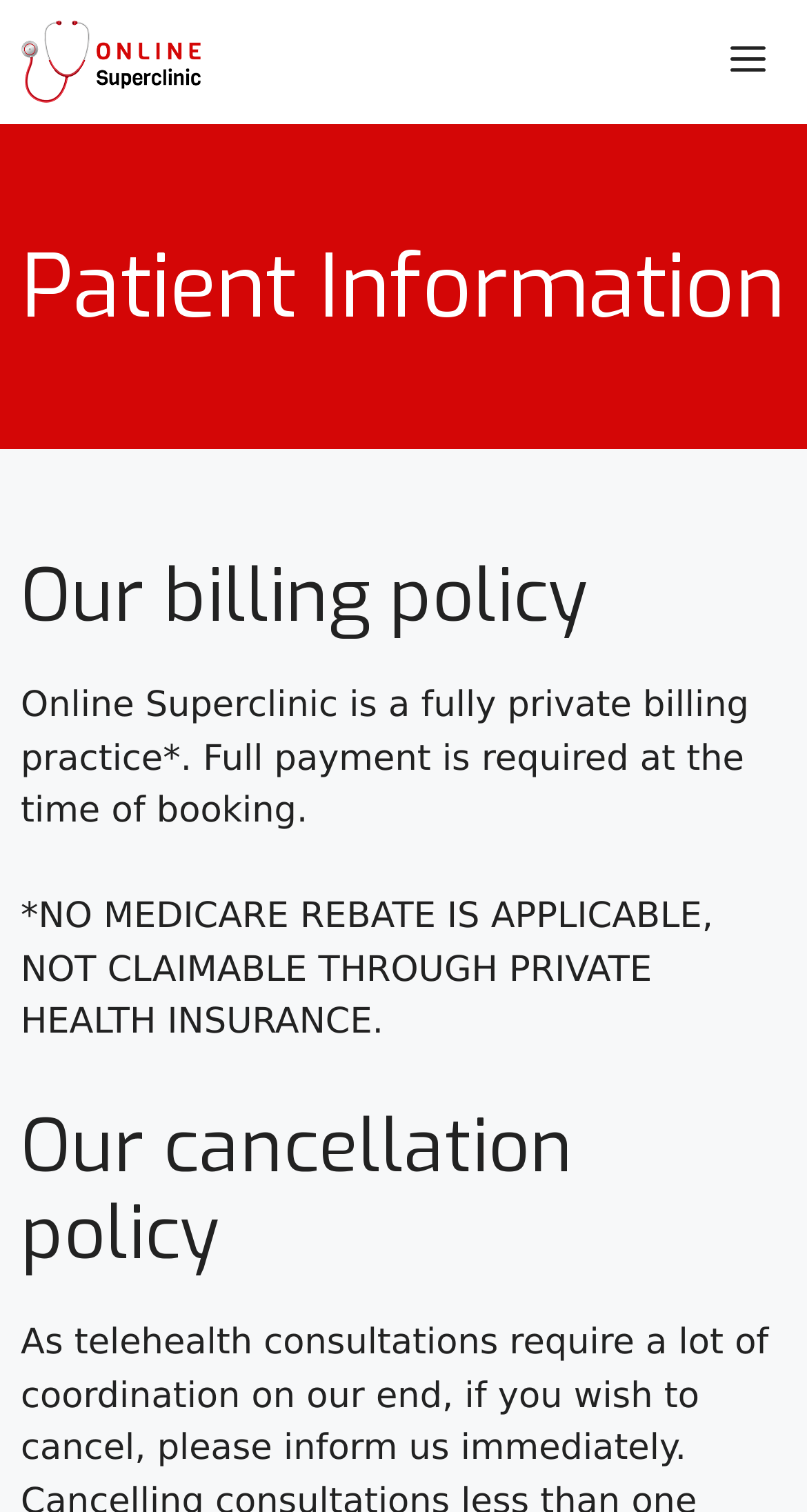From the screenshot, find the bounding box of the UI element matching this description: "Menu". Supply the bounding box coordinates in the form [left, top, right, bottom], each a float between 0 and 1.

[0.854, 0.0, 1.0, 0.082]